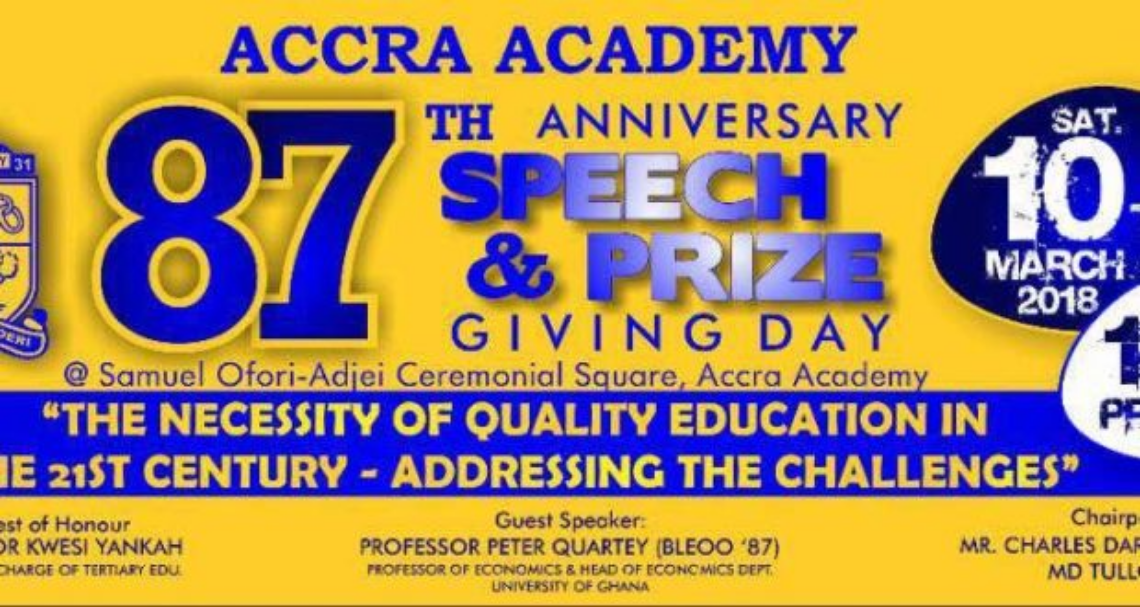Explain in detail what you see in the image.

The image commemorates the 87th Anniversary of Accra Academy, highlighting the Speech and Prize Giving Day event held on March 10, 2018. Prominently featured in the design is the number "87" presented in a bold format, signifying the milestone. The backdrop is bright yellow, creating a vibrant atmosphere, while the event details are outlined in blue and white. 

The event took place at the Samuel Ofori-Adjei Ceremonial Square and included an address focused on the theme: "The Necessity of Quality Education in the 21st Century – Addressing the Challenges." Notable attendees included the Guest Speaker, Professor Peter Quartey, and the Chairman, Mr. Charles Darku, the Managing Director of Tullow Oil. This event celebrated both past and present members of the Accra Academy community, showcasing the school's commitment to quality education.